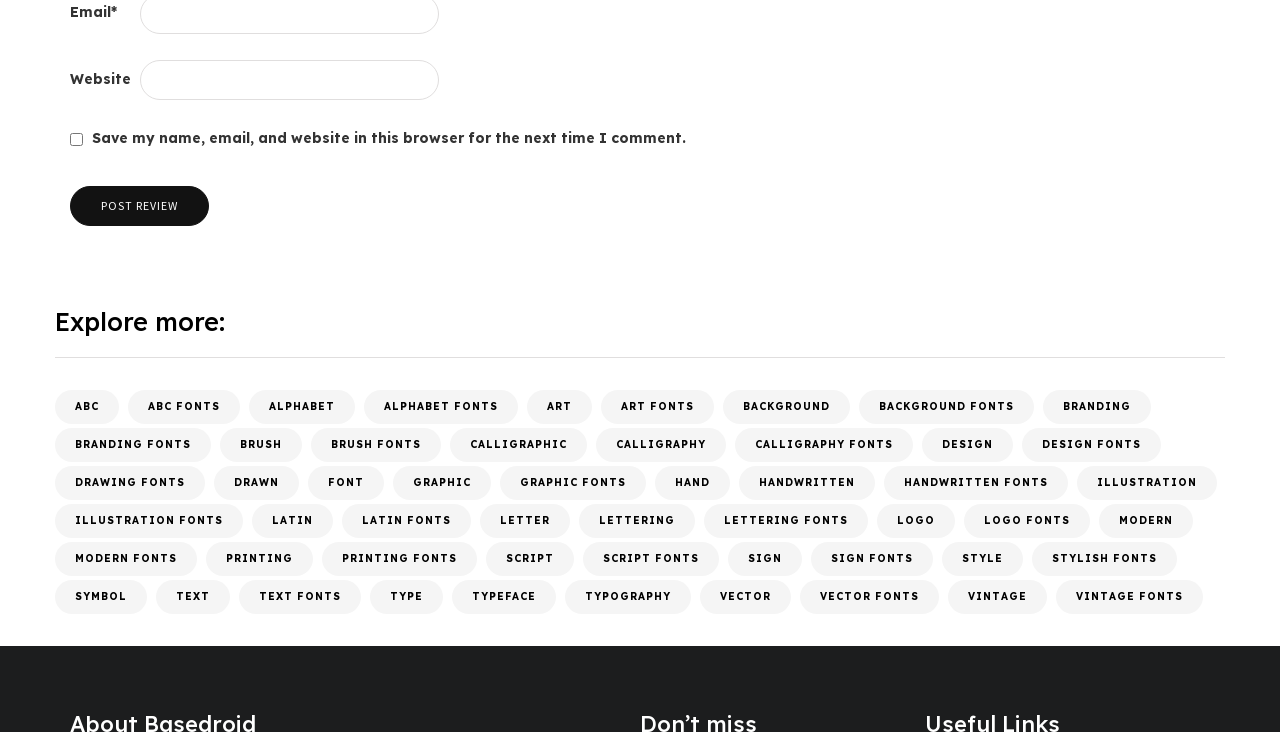Determine the coordinates of the bounding box for the clickable area needed to execute this instruction: "Read the newsletter".

None